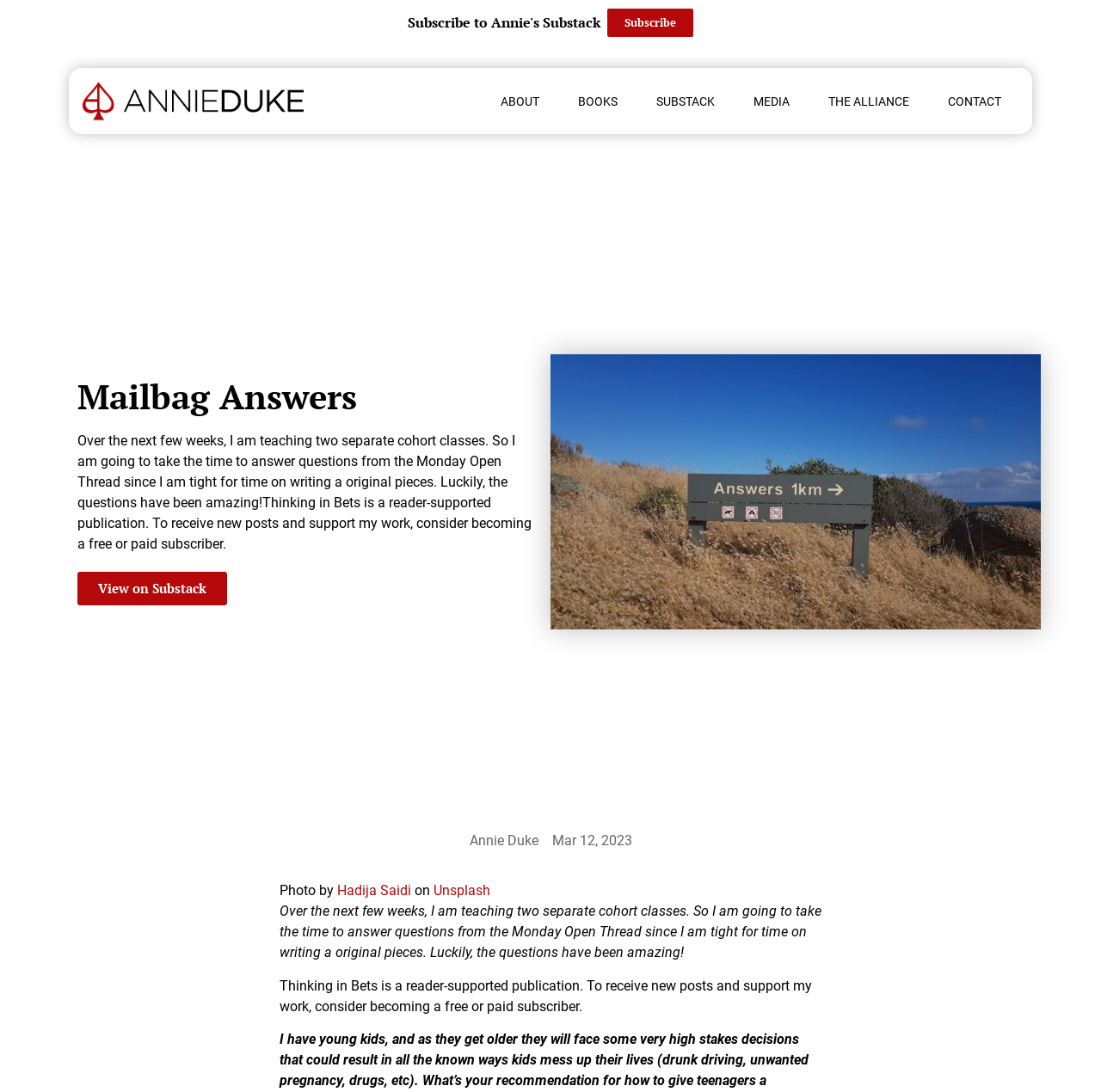Calculate the bounding box coordinates of the UI element given the description: "alt="Annie Duke"".

[0.075, 0.075, 0.276, 0.11]